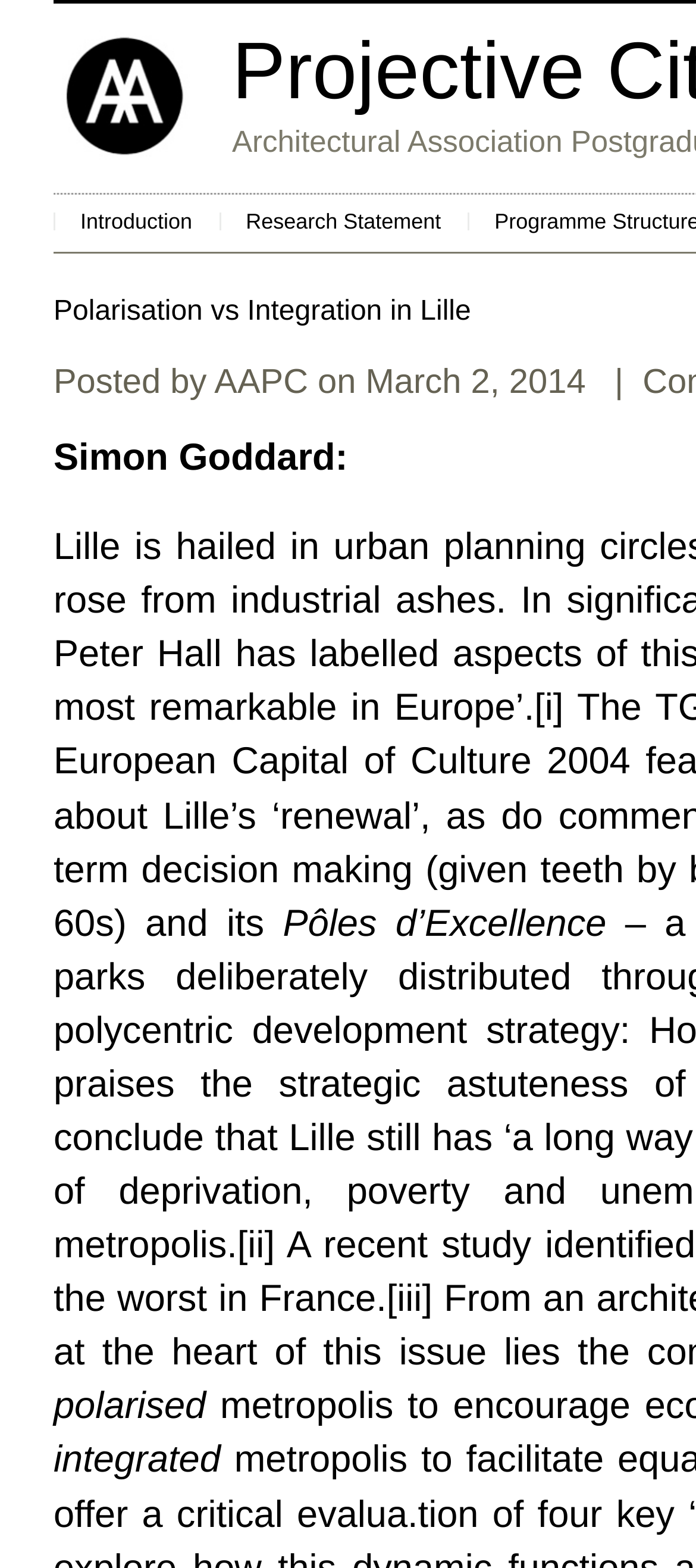From the image, can you give a detailed response to the question below:
What is the author of the article?

The author of the article can be found by looking at the 'Posted by' section, which indicates that the article was posted by AAPC.